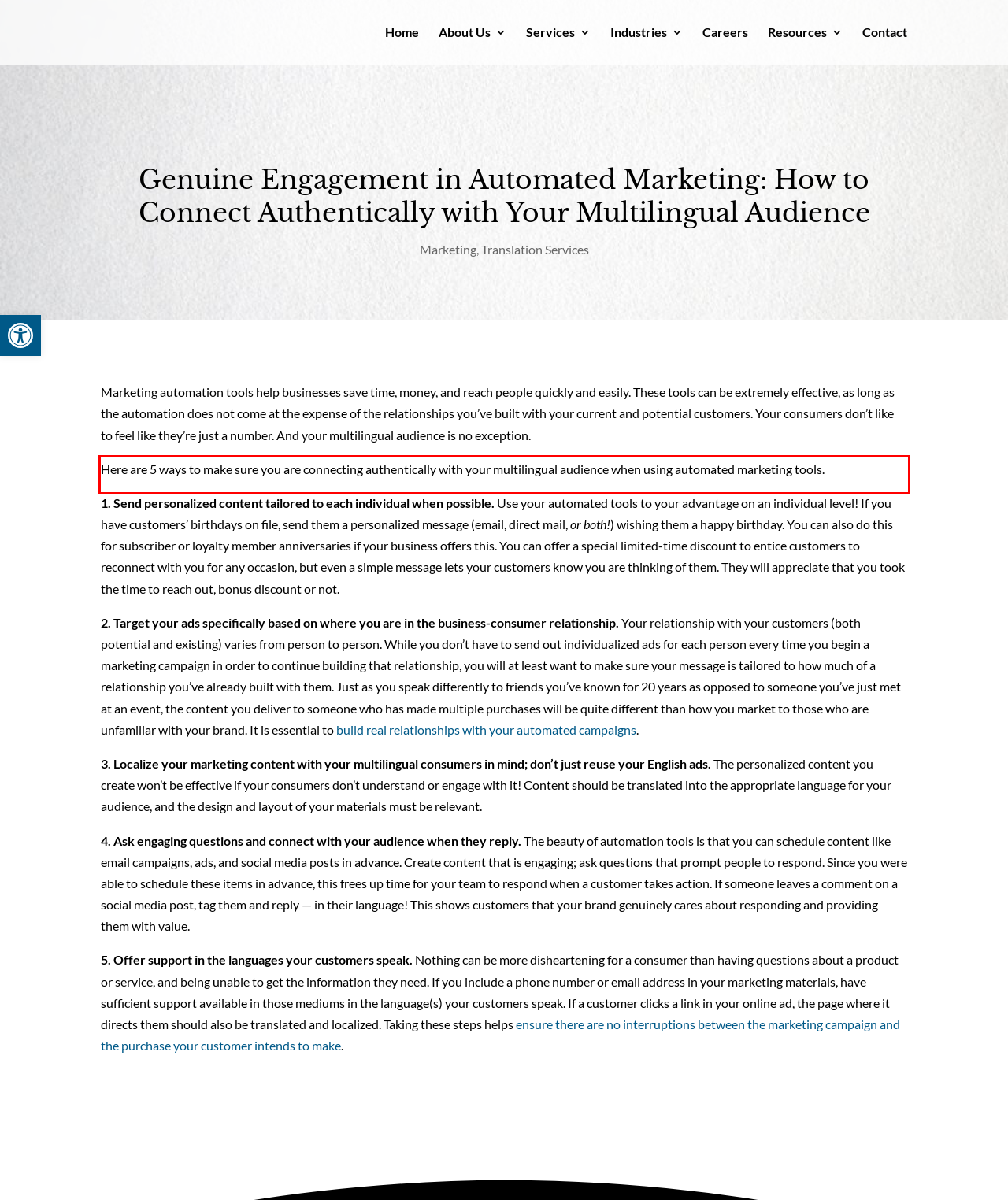Examine the screenshot of the webpage, locate the red bounding box, and perform OCR to extract the text contained within it.

Here are 5 ways to make sure you are connecting authentically with your multilingual audience when using automated marketing tools.